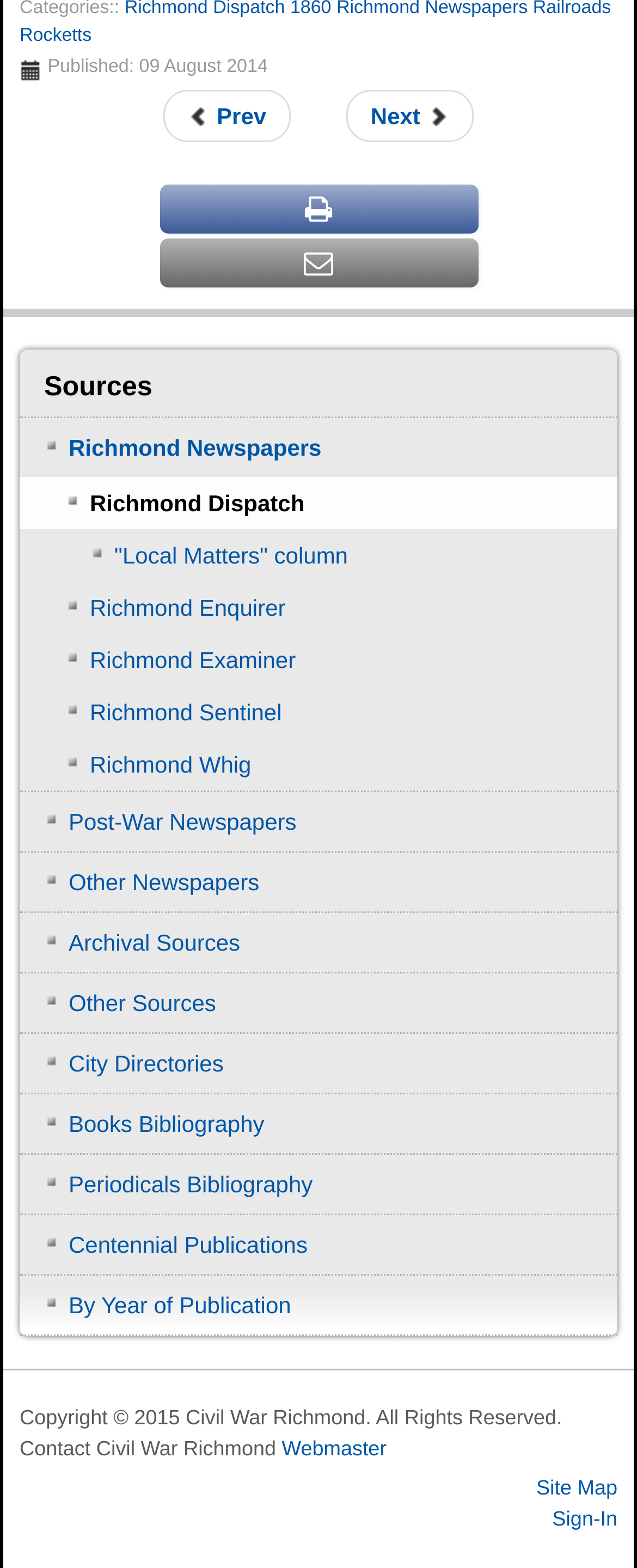Provide your answer to the question using just one word or phrase: How many links are under the 'Sources' category?

11